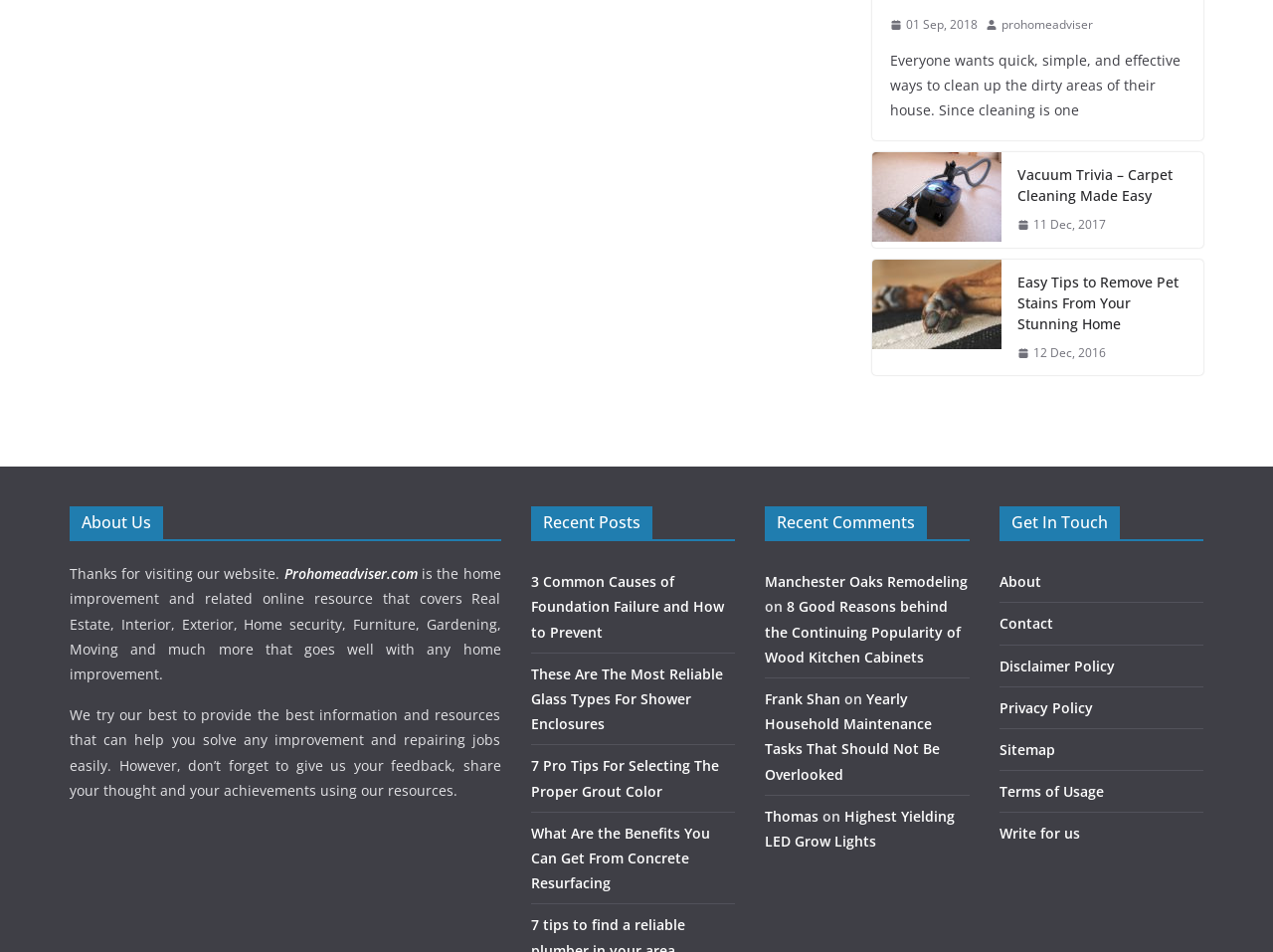What topic is discussed in the article 'Easy Tips to Remove Pet Stains From Your Stunning Home'?
Answer with a single word or phrase, using the screenshot for reference.

Pet stains